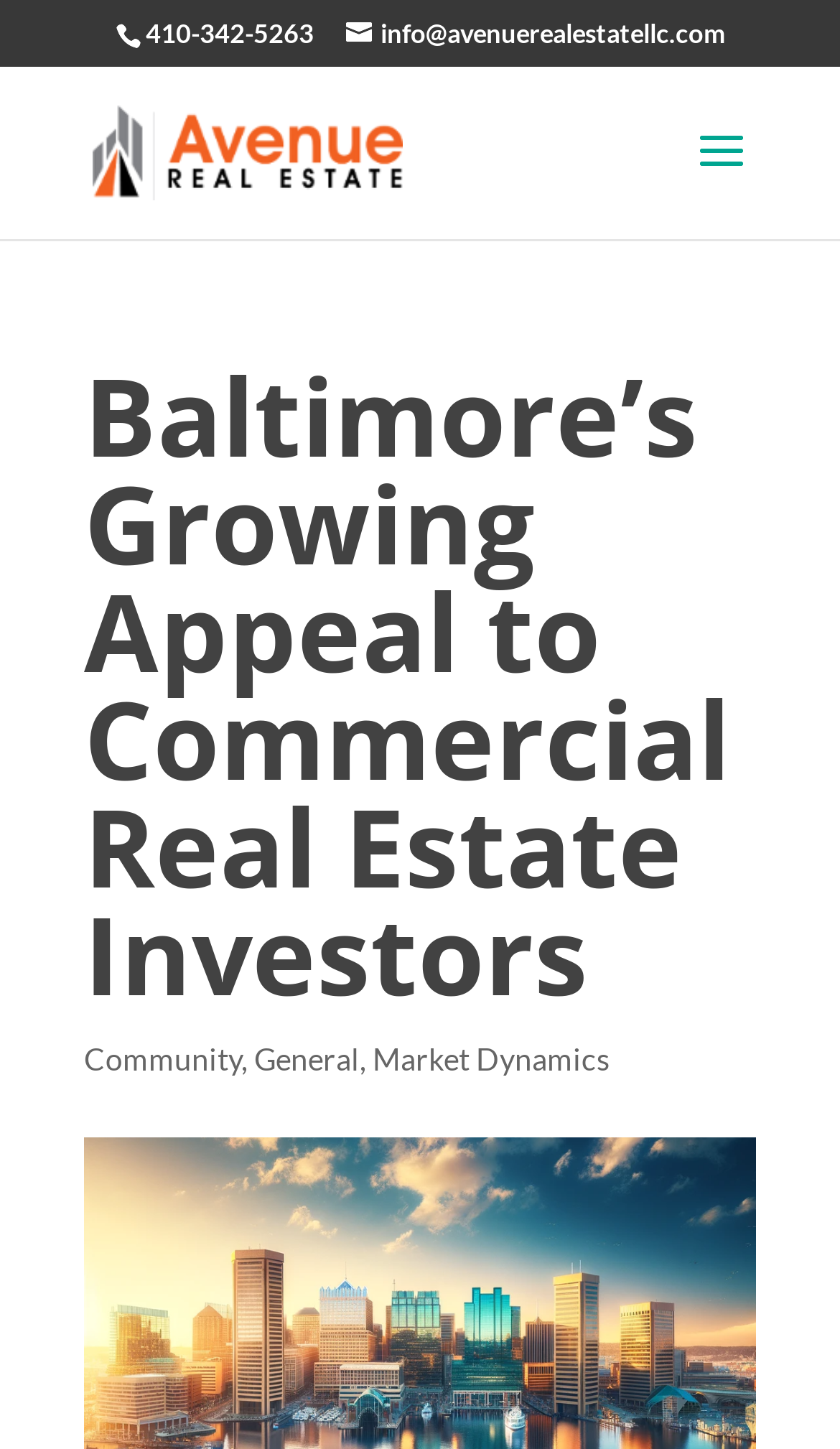How many links are there in the navigation menu?
Based on the image, answer the question with as much detail as possible.

I counted the number of link elements in the navigation menu by looking at the elements with bounding box coordinates [0.1, 0.718, 0.287, 0.743], [0.303, 0.718, 0.428, 0.743], [0.444, 0.718, 0.726, 0.743], and [0.1, 0.086, 0.479, 0.12] which correspond to the links 'Community', 'General', 'Market Dynamics', and 'Avenue Real Estate' respectively.